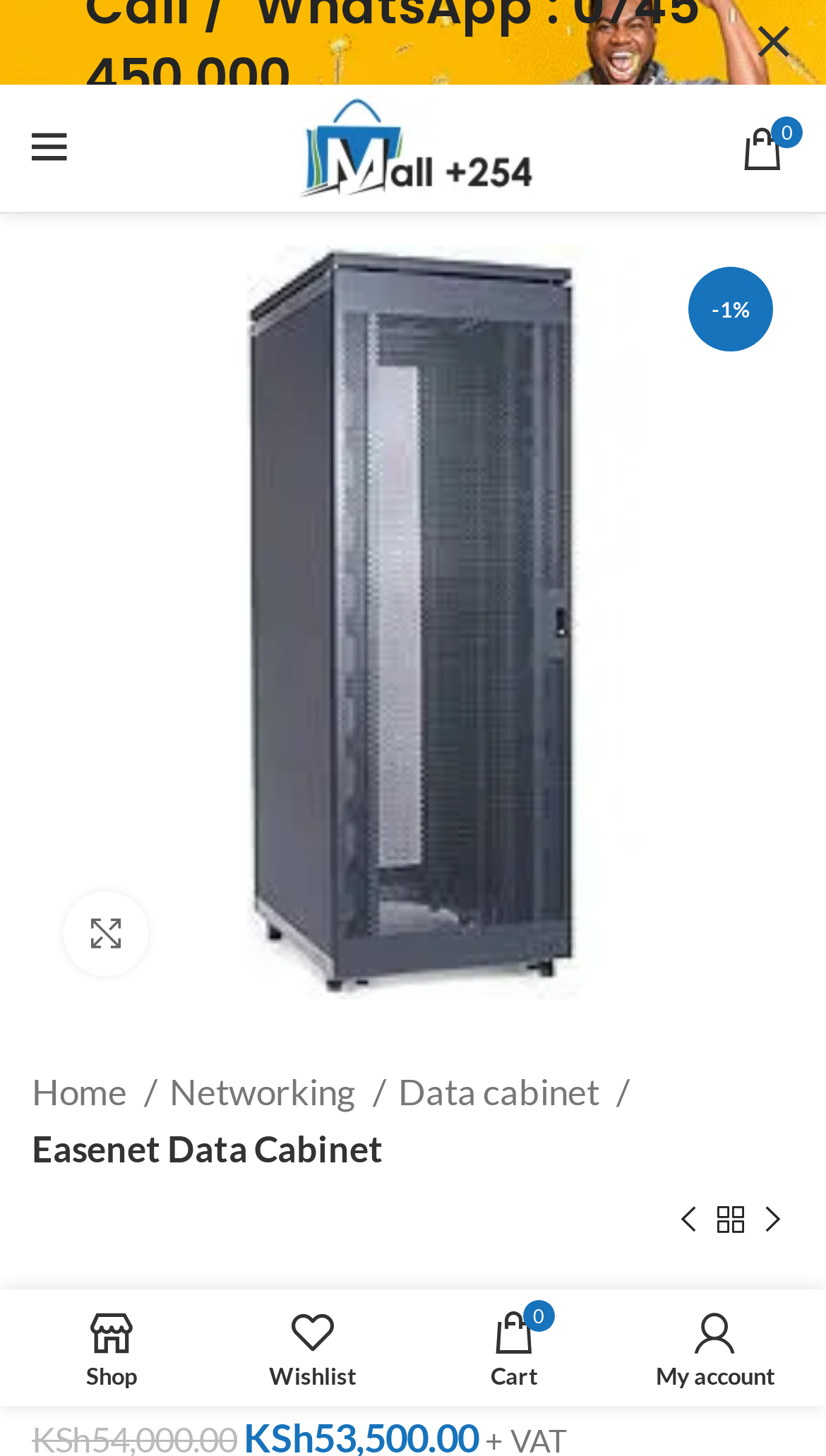Offer a meticulous description of the webpage's structure and content.

The webpage is about a product, specifically the Easynet 32U 600 X 1000 MM Floor Standing Mesh Door Rack Cabinet. At the top left corner, there is a link to open the mobile menu. Next to it, there is a link to the website's logo, Mall+254, accompanied by an image of the logo. On the top right corner, there is a link with a discount icon and a text "-1%".

Below the top section, there is a large figure that takes up most of the page's width, containing an image of the product. The product's name, "Easynet 32U 600 X 1000 MM Floor Standing Mesh Door Rack Cabinet", is written in a link below the image. There is also a link to enlarge the image.

On the top right side of the page, there is a navigation section with a breadcrumb trail, showing the path from the home page to the current product page. The breadcrumb trail consists of four links: "Home", "Networking", "Data cabinet", and "Easynet Data Cabinet".

Below the navigation section, there are three links: "Previous product", "Next product", and an icon-only link. These links are likely used for navigating through a list of products.

The main content of the page is headed by a heading element with the product's name. There are no other notable elements in the main content section.

At the bottom of the page, there are several links and generic elements, including a link to close the header banner, a link to the header banner, a link to the shop, and links to the user's wishlist, cart, and account.